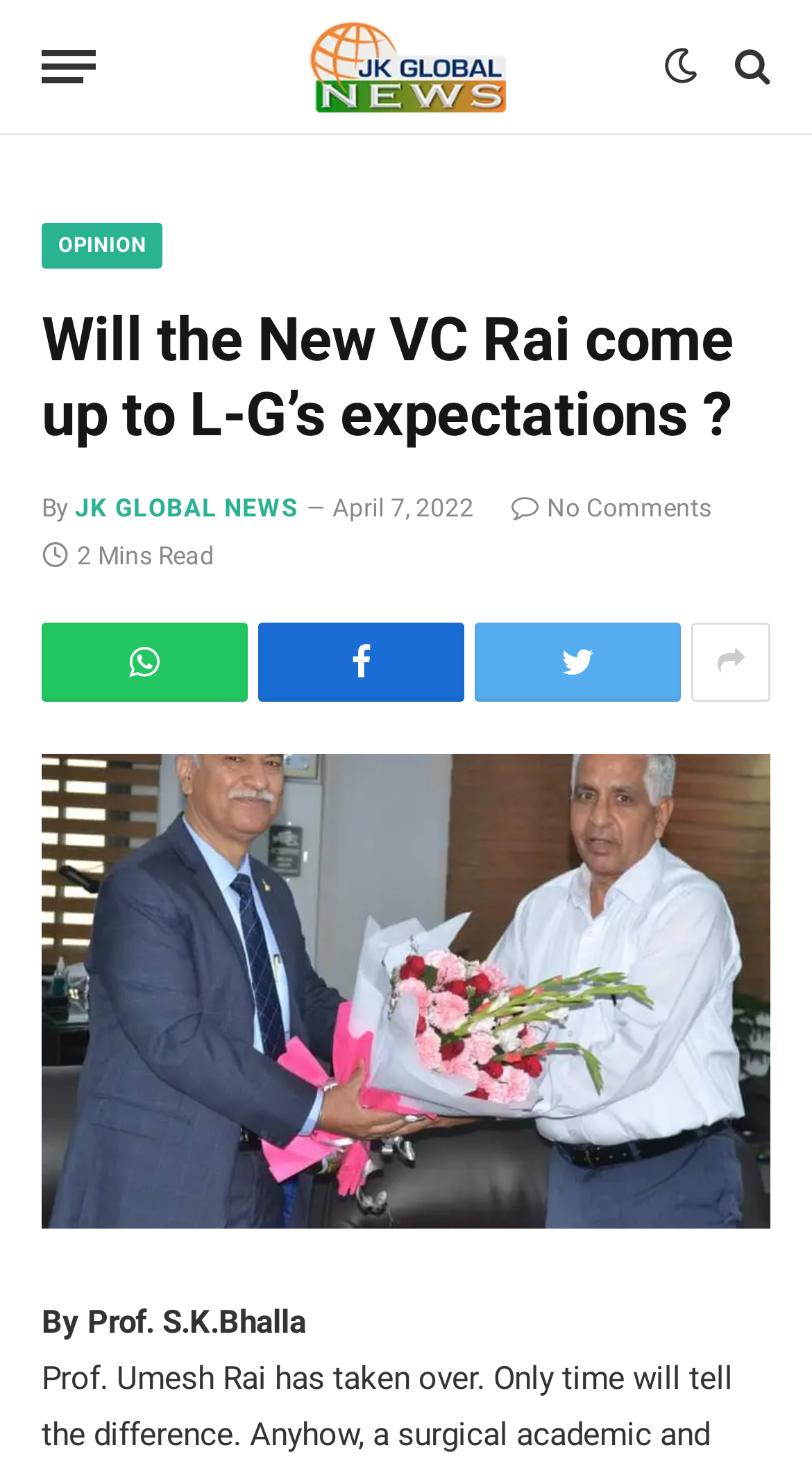Offer an extensive depiction of the webpage and its key elements.

The webpage is an opinion article titled "Will the New VC Rai come up to L-G’s expectations?" on the JK Globalnews website. At the top left, there is a menu button. Next to it, the website's logo, "JK Globalnews", is displayed as an image with a link to the website's homepage. 

On the top right, there are several social media links, including Facebook, Twitter, and Instagram, represented by their respective icons. 

Below the website's logo, the article's title is displayed in a large font, followed by the author's name, "By Prof. S.K.Bhalla", and the publication date, "April 7, 2022". 

The article's content is divided into two sections. The first section is a brief introduction, and the second section is the main content of the article. The main content is a opinion piece written by Prof. S.K.Bhalla, discussing the new VC Rai and his expectations. 

At the bottom of the article, there are several links to share the article on social media platforms, including Facebook, Twitter, and LinkedIn. There is also an image related to the article's content, taking up most of the bottom section.